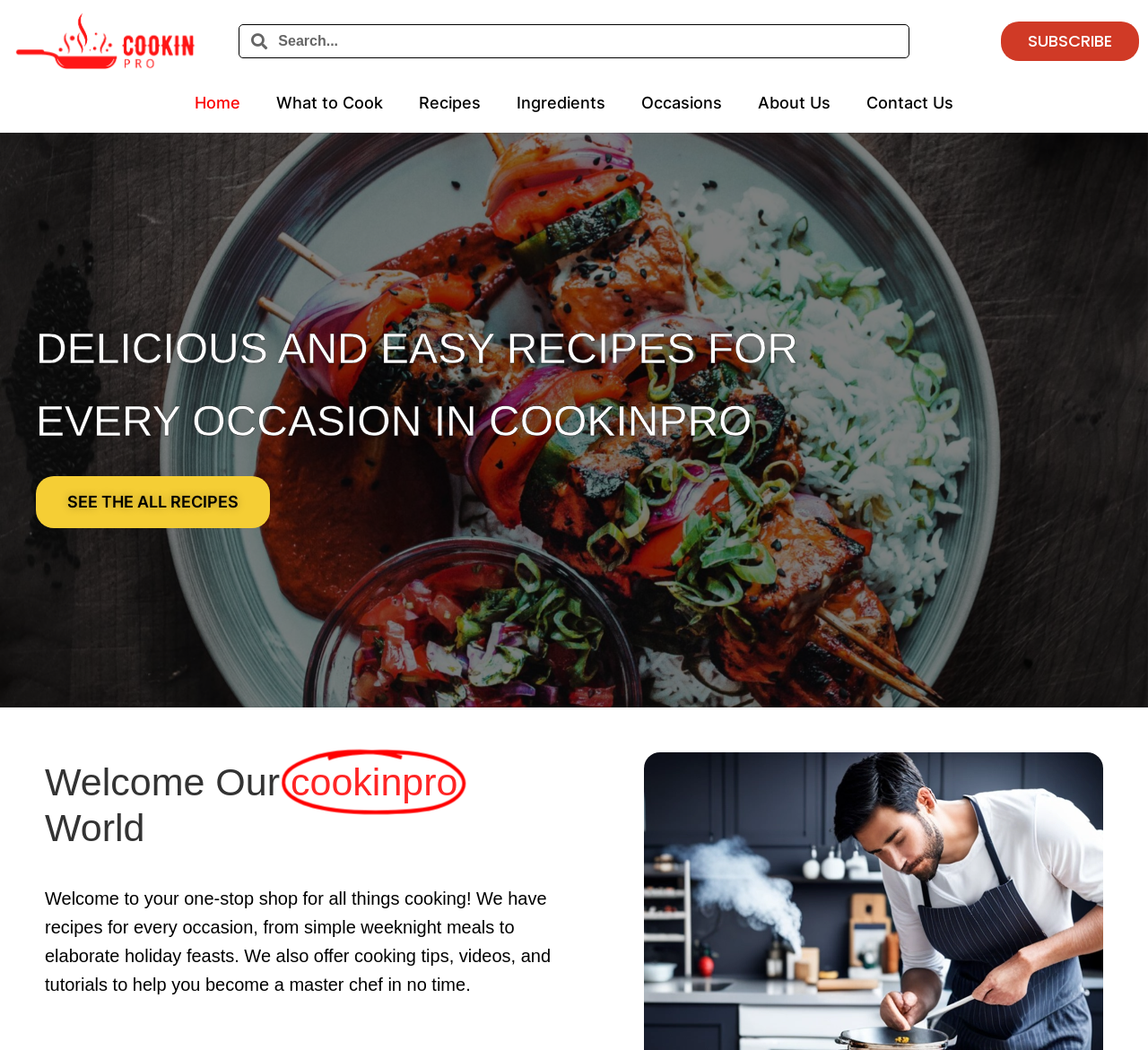Please find the bounding box coordinates of the element that must be clicked to perform the given instruction: "go to home page". The coordinates should be four float numbers from 0 to 1, i.e., [left, top, right, bottom].

[0.154, 0.078, 0.225, 0.117]